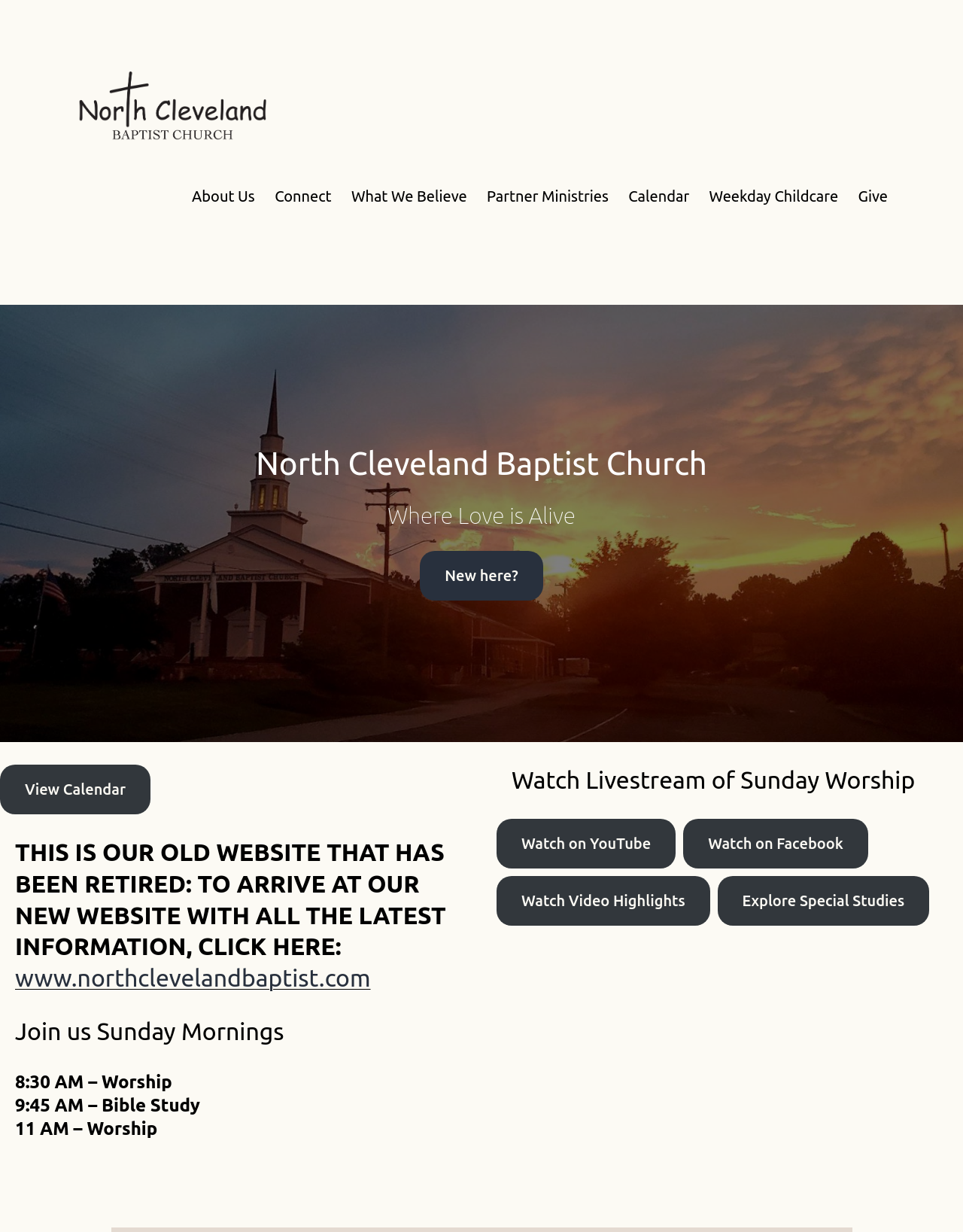Given the element description, predict the bounding box coordinates in the format (top-left x, top-left y, bottom-right x, bottom-right y), using floating point numbers between 0 and 1: parent_node: Search aria-label="Search" name="q" placeholder="Search"

None